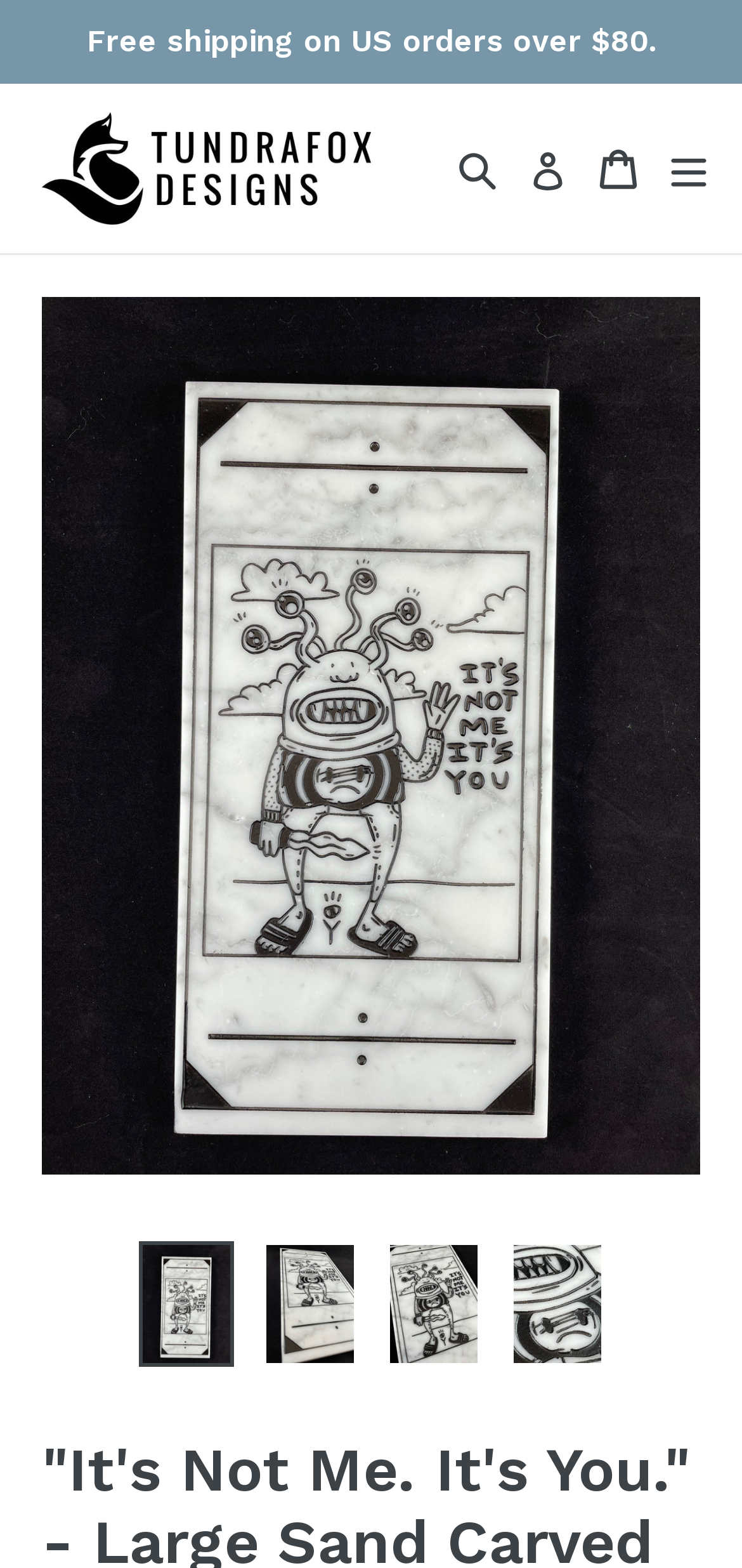Answer briefly with one word or phrase:
What is the material of the product?

Sand Carved Marble